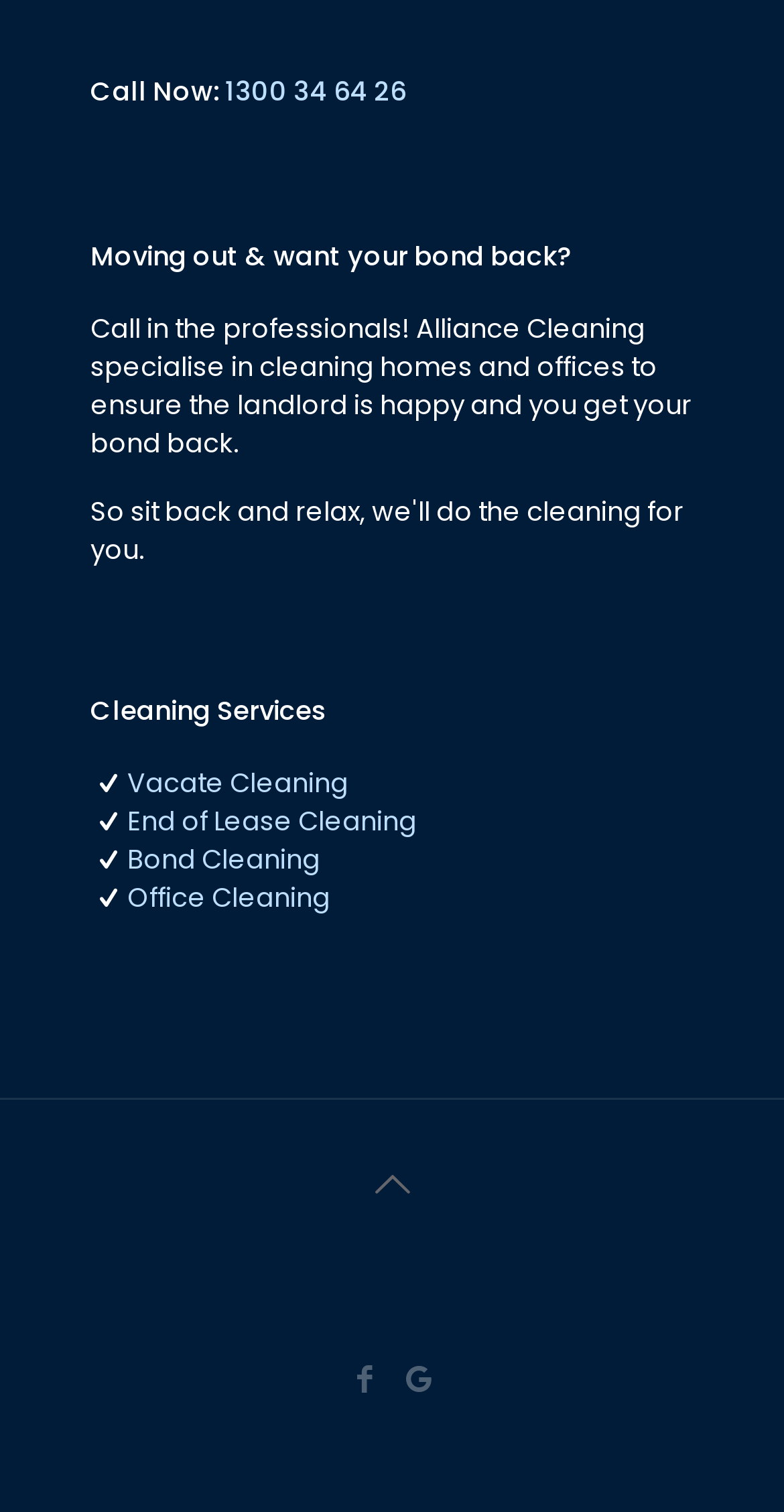Please identify the bounding box coordinates of the clickable element to fulfill the following instruction: "Call the phone number". The coordinates should be four float numbers between 0 and 1, i.e., [left, top, right, bottom].

[0.287, 0.048, 0.518, 0.073]